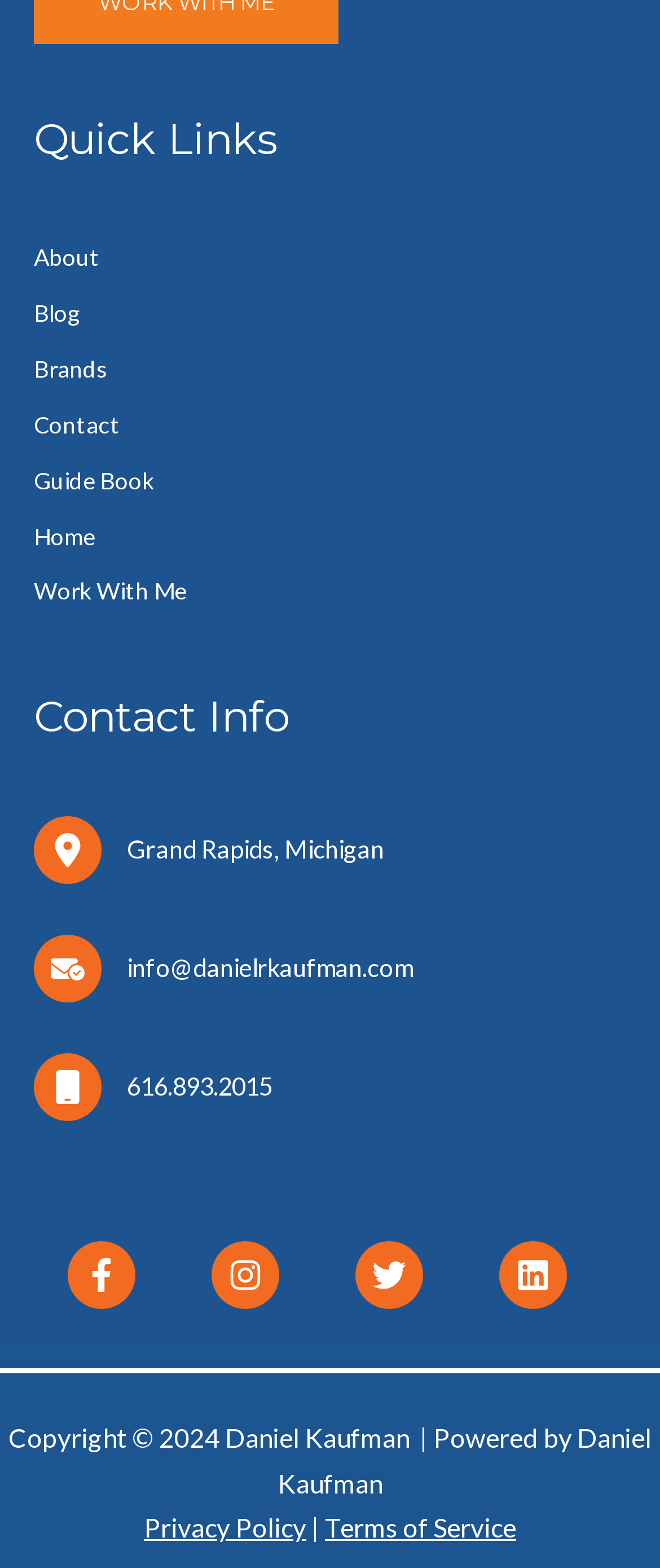Can you find the bounding box coordinates for the UI element given this description: "Brands"? Provide the coordinates as four float numbers between 0 and 1: [left, top, right, bottom].

[0.051, 0.226, 0.164, 0.244]